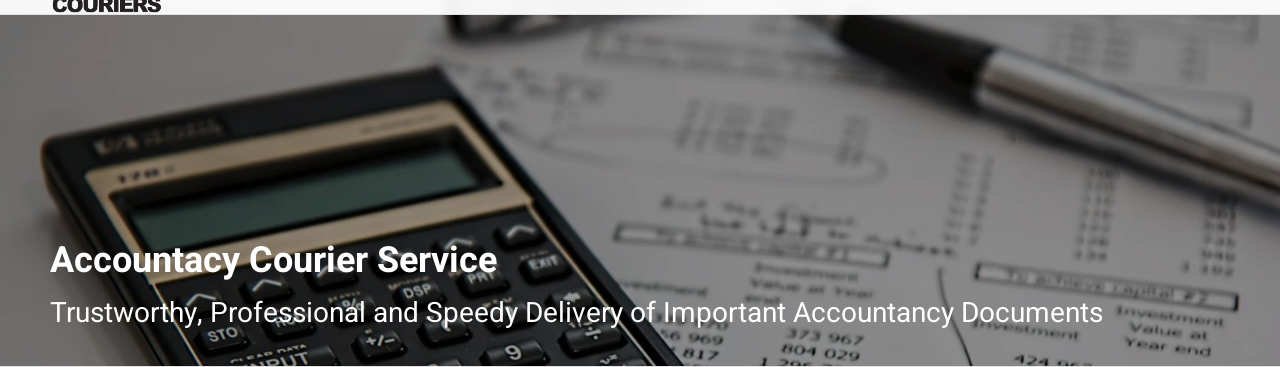Describe all significant details and elements found in the image.

The image showcases a close-up view of a financial calculator, prominently positioned to the left, alongside various printed documents filled with numerical data and charts. A sleek black pen is placed nearby, hinting at the meticulous nature of accounting work. Above this detailed scene, the title "Accountancy Courier Service" is displayed in bold, emphasizing the focus of the service being presented. Below the title, a subheading reads, "Trustworthy, Professional and Speedy Delivery of Important Accountancy Documents," highlighting the core mission of the courier service. This visual representation effectively conveys the blend of professionalism and urgency associated with delivering crucial financial documents securely and efficiently.